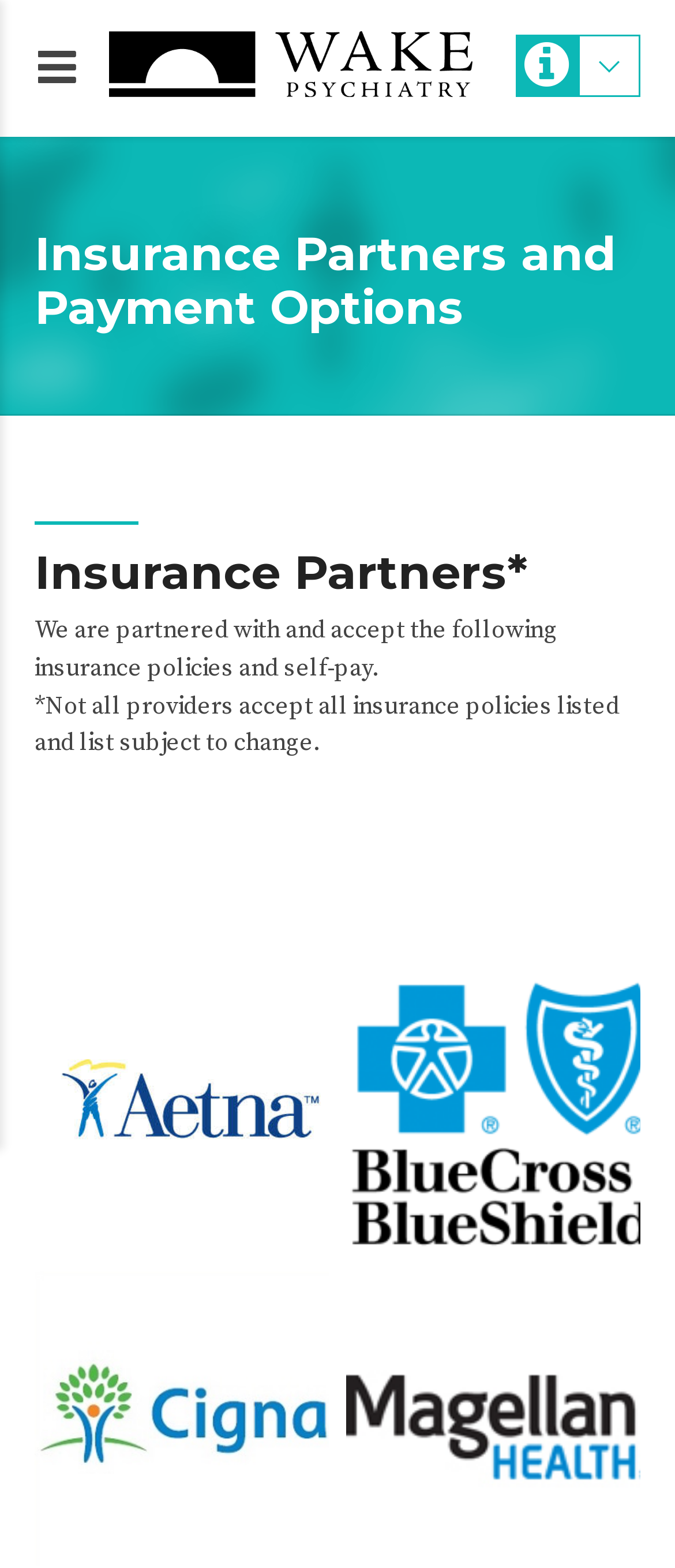Given the element description alt="Wake Psychiatry", predict the bounding box coordinates for the UI element in the webpage screenshot. The format should be (top-left x, top-left y, bottom-right x, bottom-right y), and the values should be between 0 and 1.

[0.162, 0.02, 0.699, 0.062]